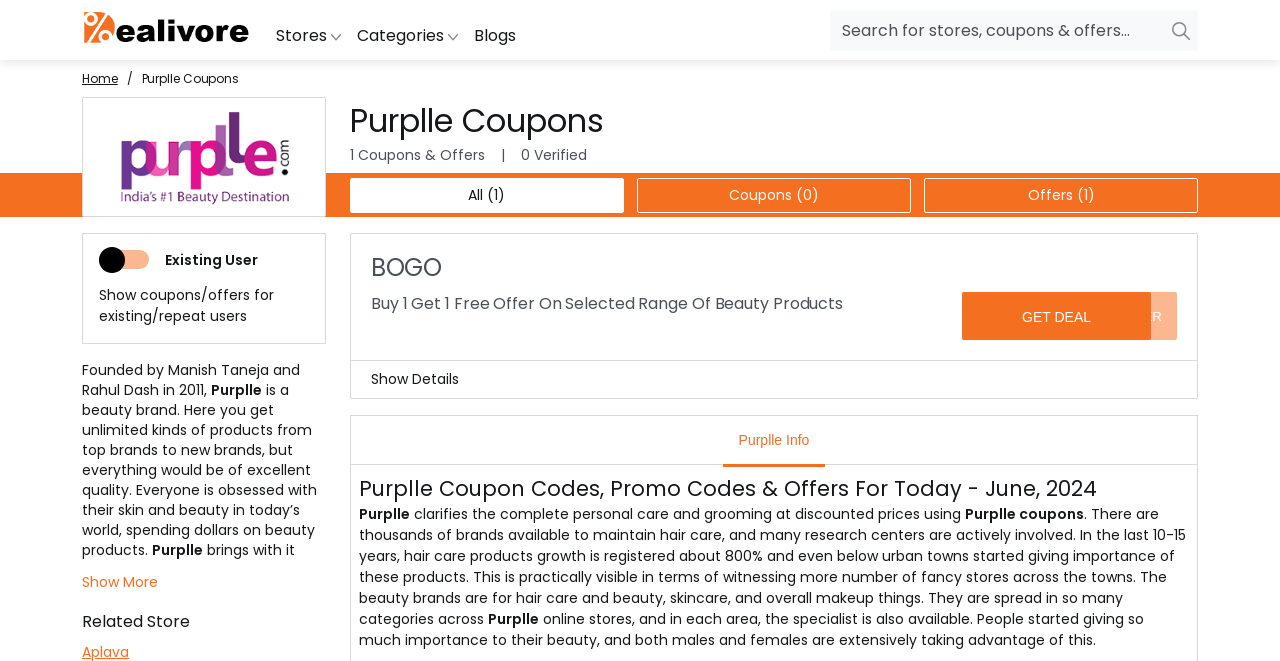Determine the bounding box of the UI component based on this description: "Ferns N Petals". The bounding box coordinates should be four float values between 0 and 1, i.e., [left, top, right, bottom].

[0.019, 0.837, 0.052, 0.923]